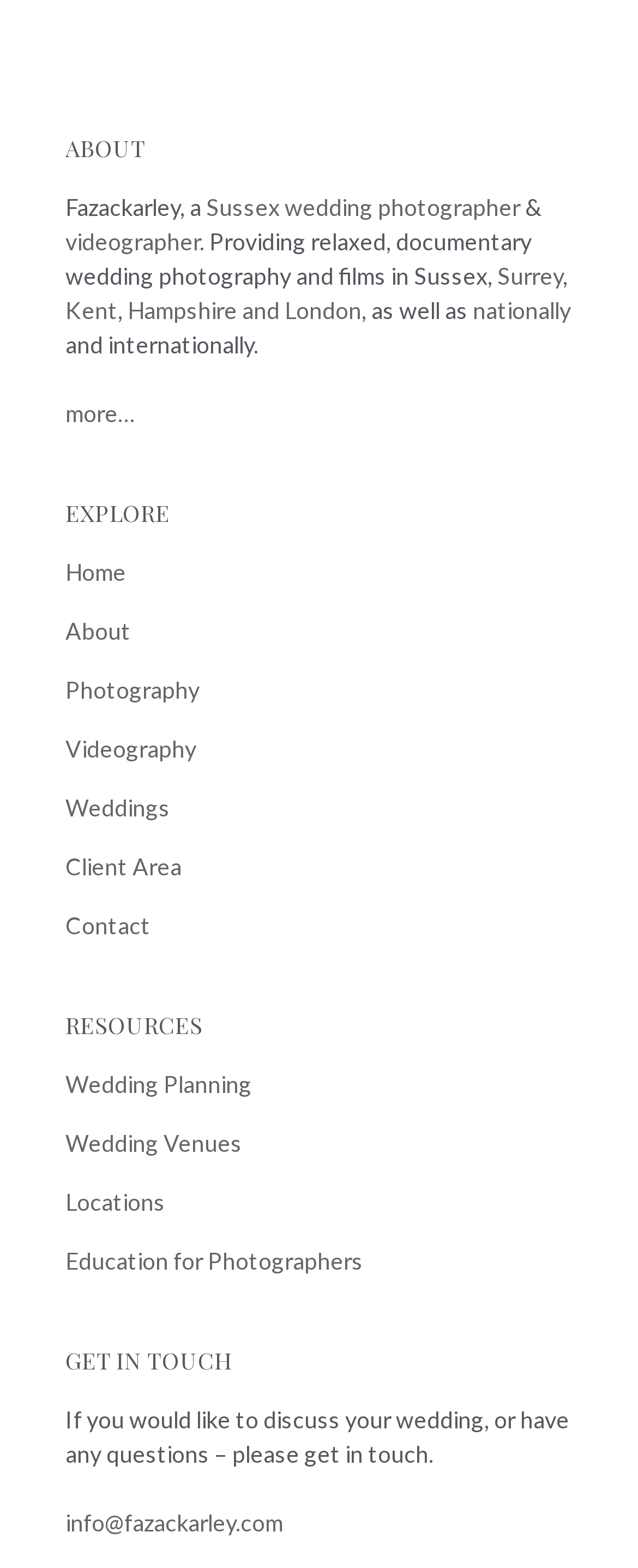Identify the bounding box coordinates of the region that needs to be clicked to carry out this instruction: "Click on 'About'". Provide these coordinates as four float numbers ranging from 0 to 1, i.e., [left, top, right, bottom].

[0.103, 0.083, 0.897, 0.105]